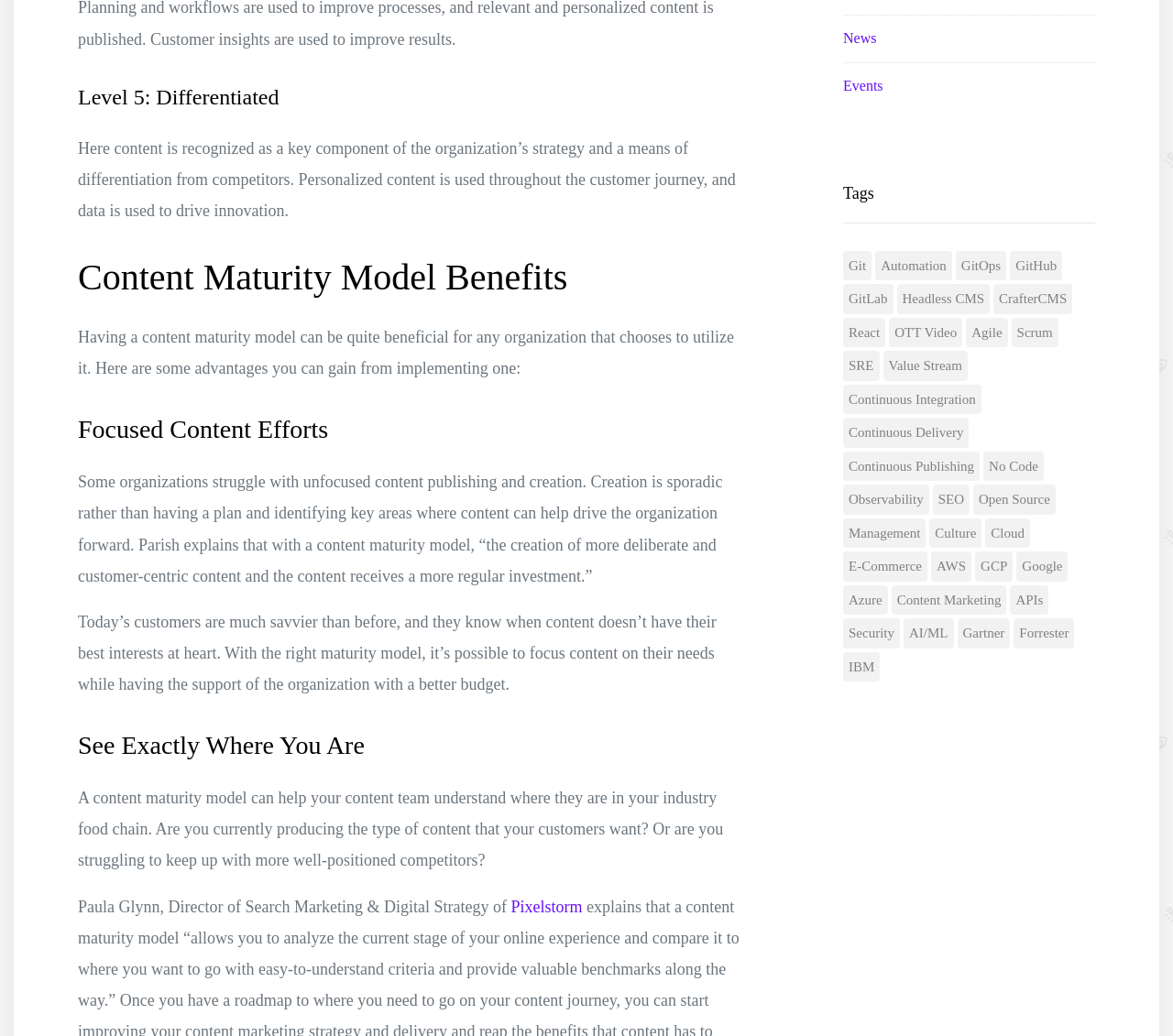What are the types of links available on the webpage?
Give a single word or phrase answer based on the content of the image.

Various technology and industry links